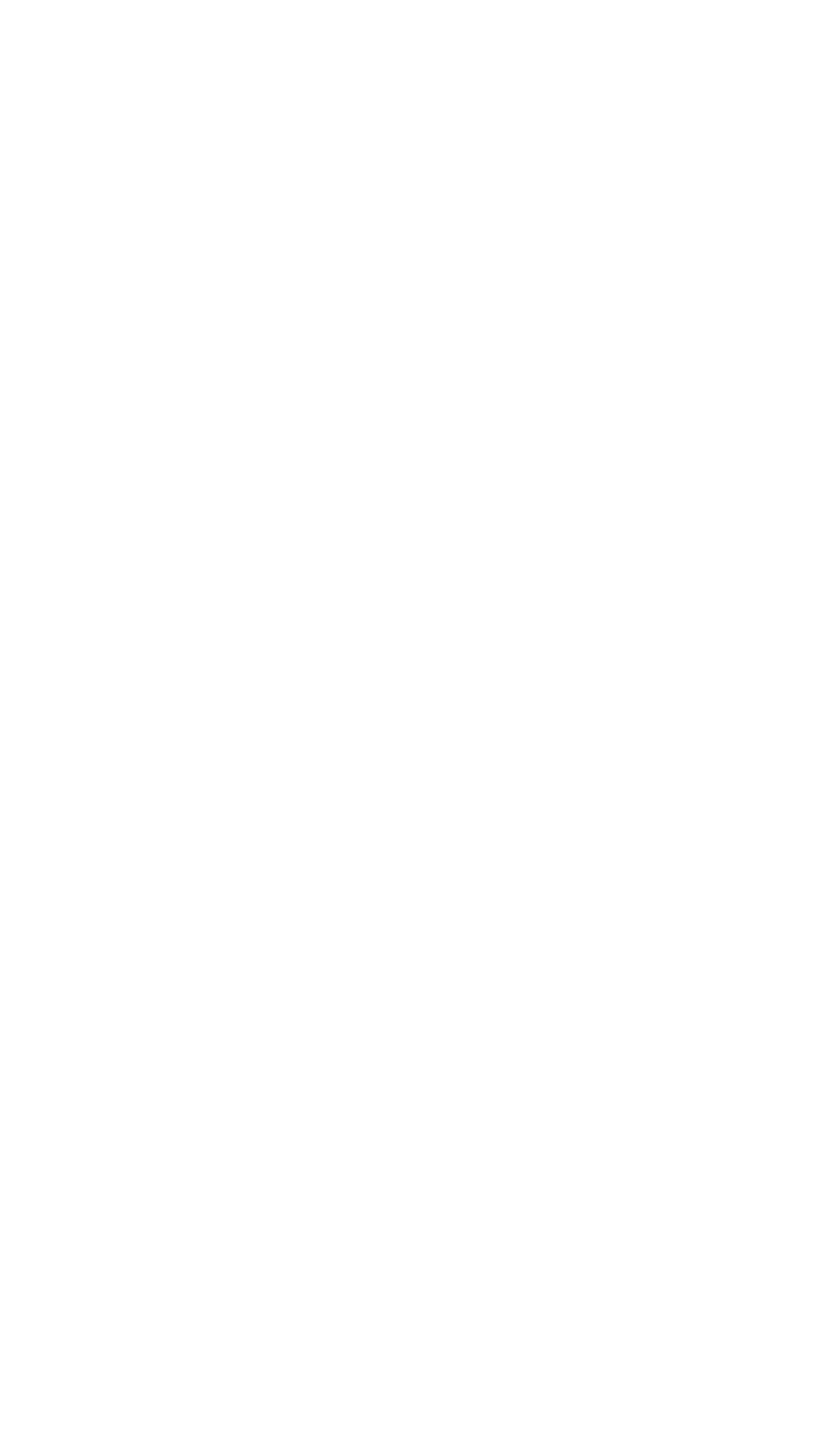Provide the bounding box coordinates of the UI element this sentence describes: "Beekeeping Health: Hive Disease Prevention".

[0.072, 0.445, 0.792, 0.529]